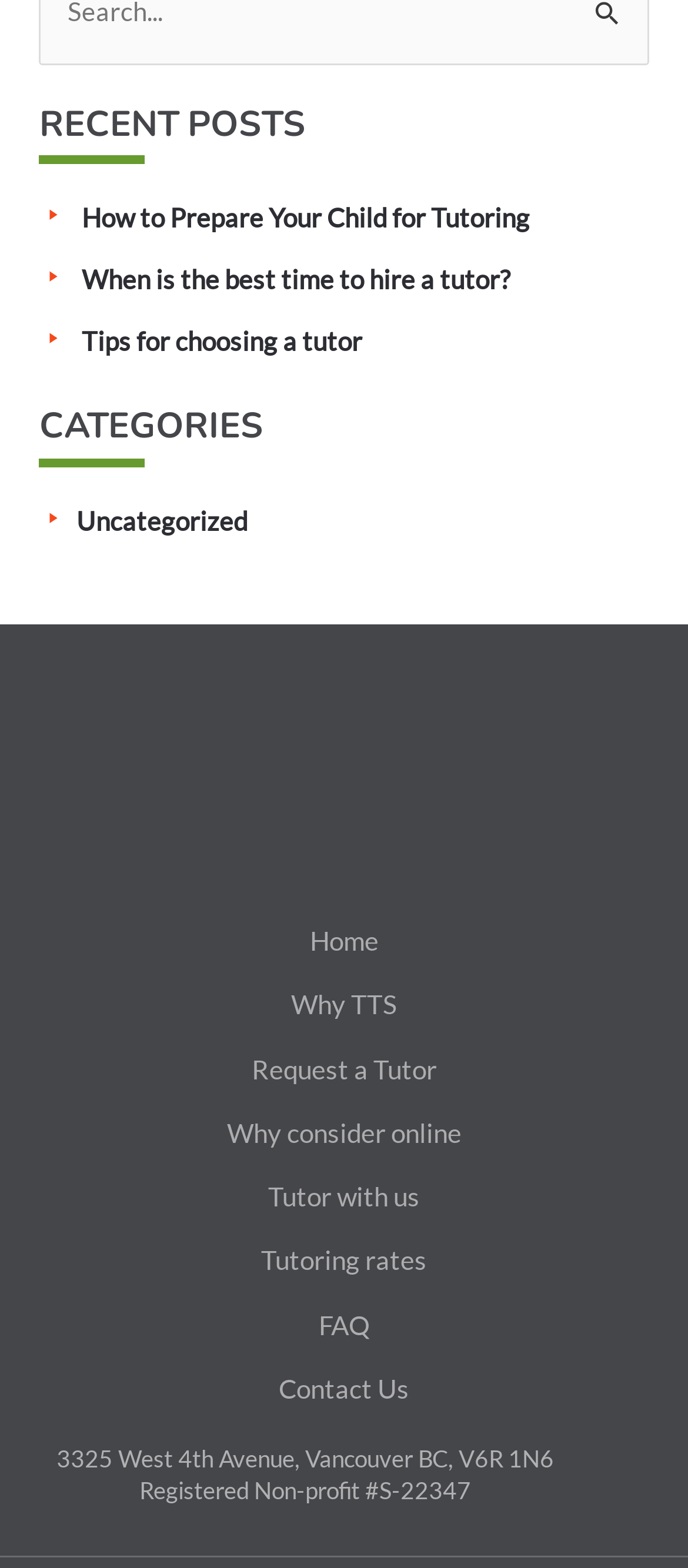Please find the bounding box coordinates of the element that needs to be clicked to perform the following instruction: "Click on 'How to Prepare Your Child for Tutoring'". The bounding box coordinates should be four float numbers between 0 and 1, represented as [left, top, right, bottom].

[0.119, 0.13, 0.77, 0.149]